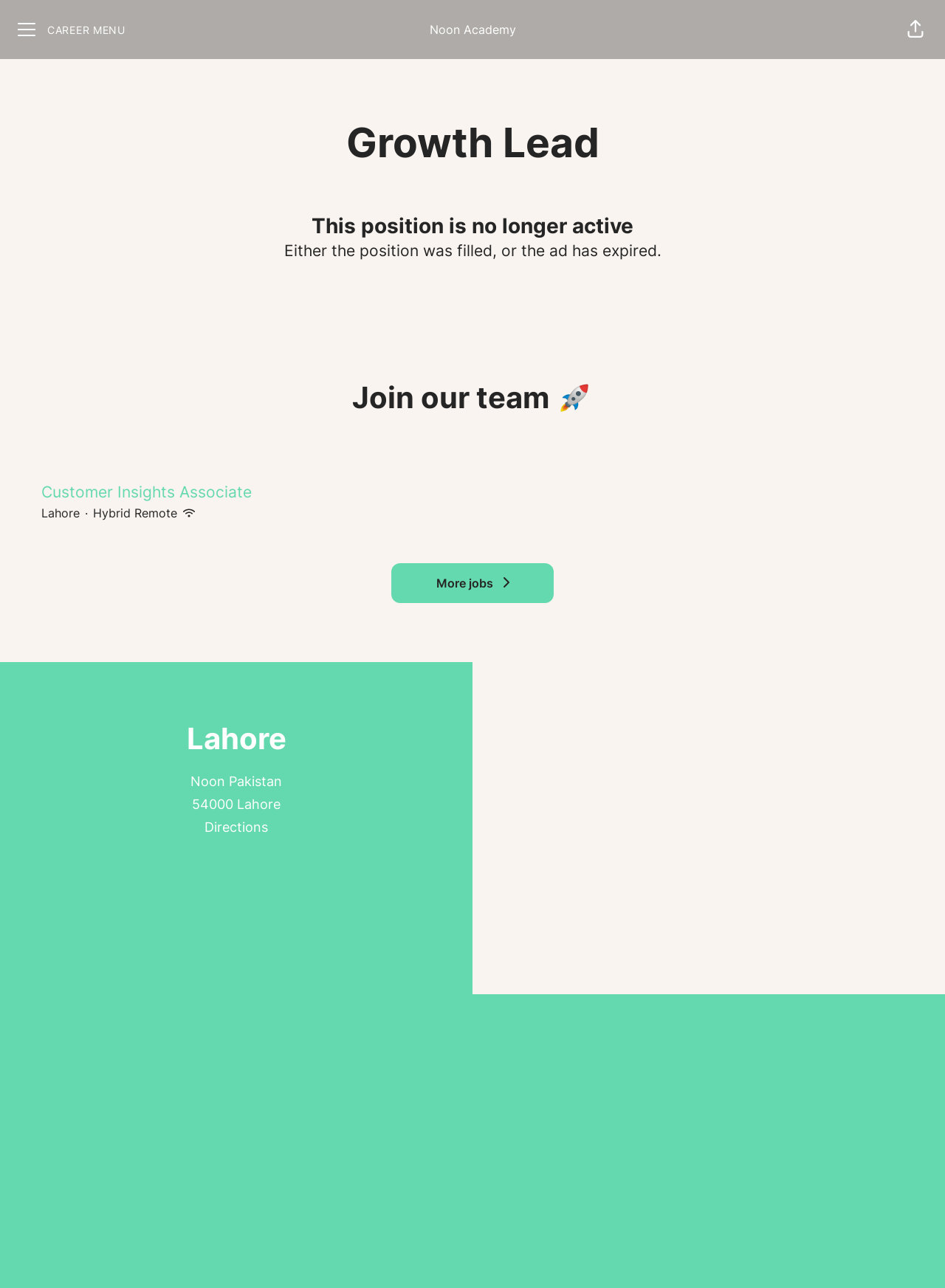What is the location of Noon Pakistan?
Based on the screenshot, provide a one-word or short-phrase response.

Lahore